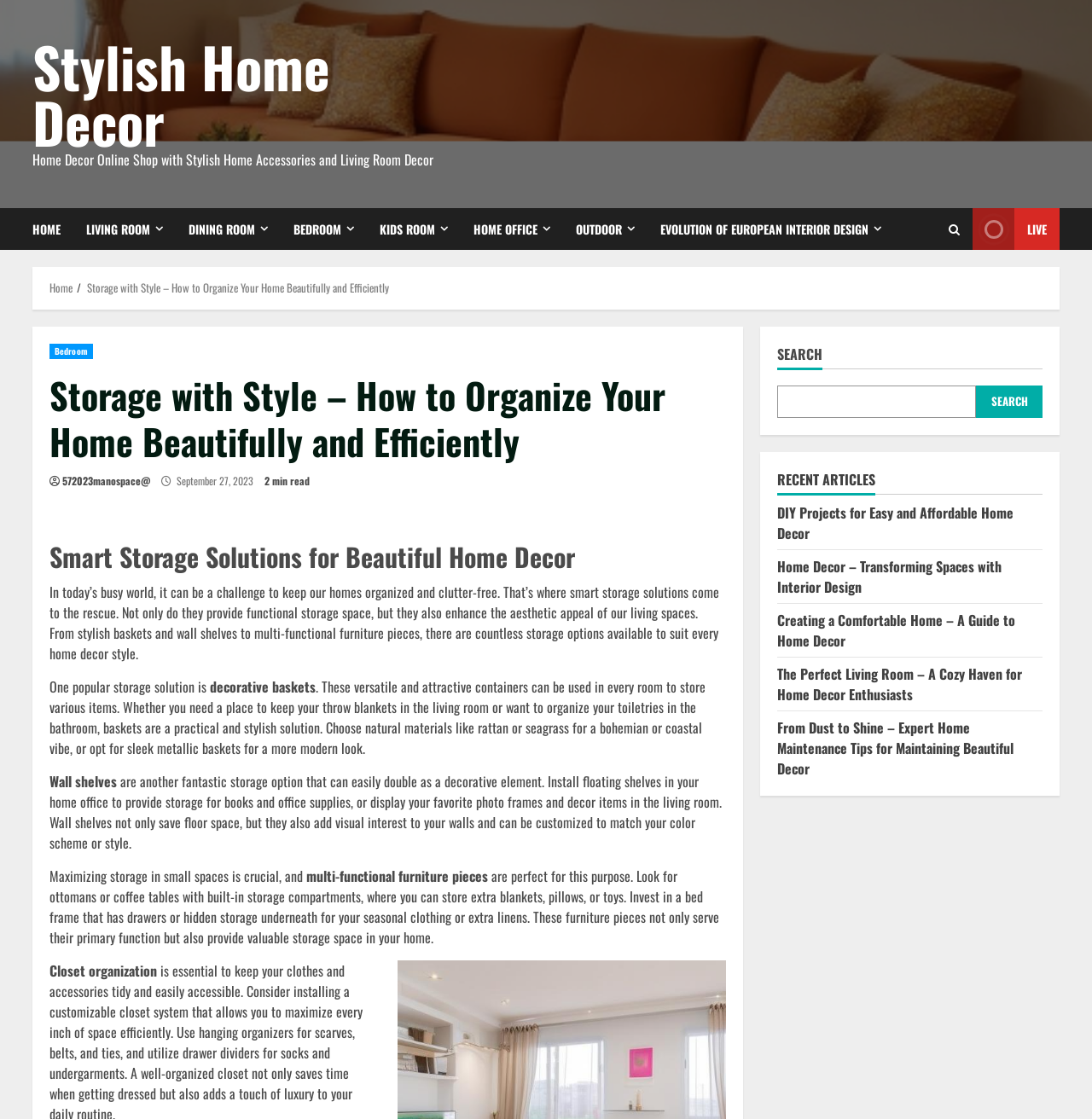Determine the bounding box coordinates of the clickable region to execute the instruction: "View the related post 'Far From Home: The Plight of International Students Stranded in Australia'". The coordinates should be four float numbers between 0 and 1, denoted as [left, top, right, bottom].

None